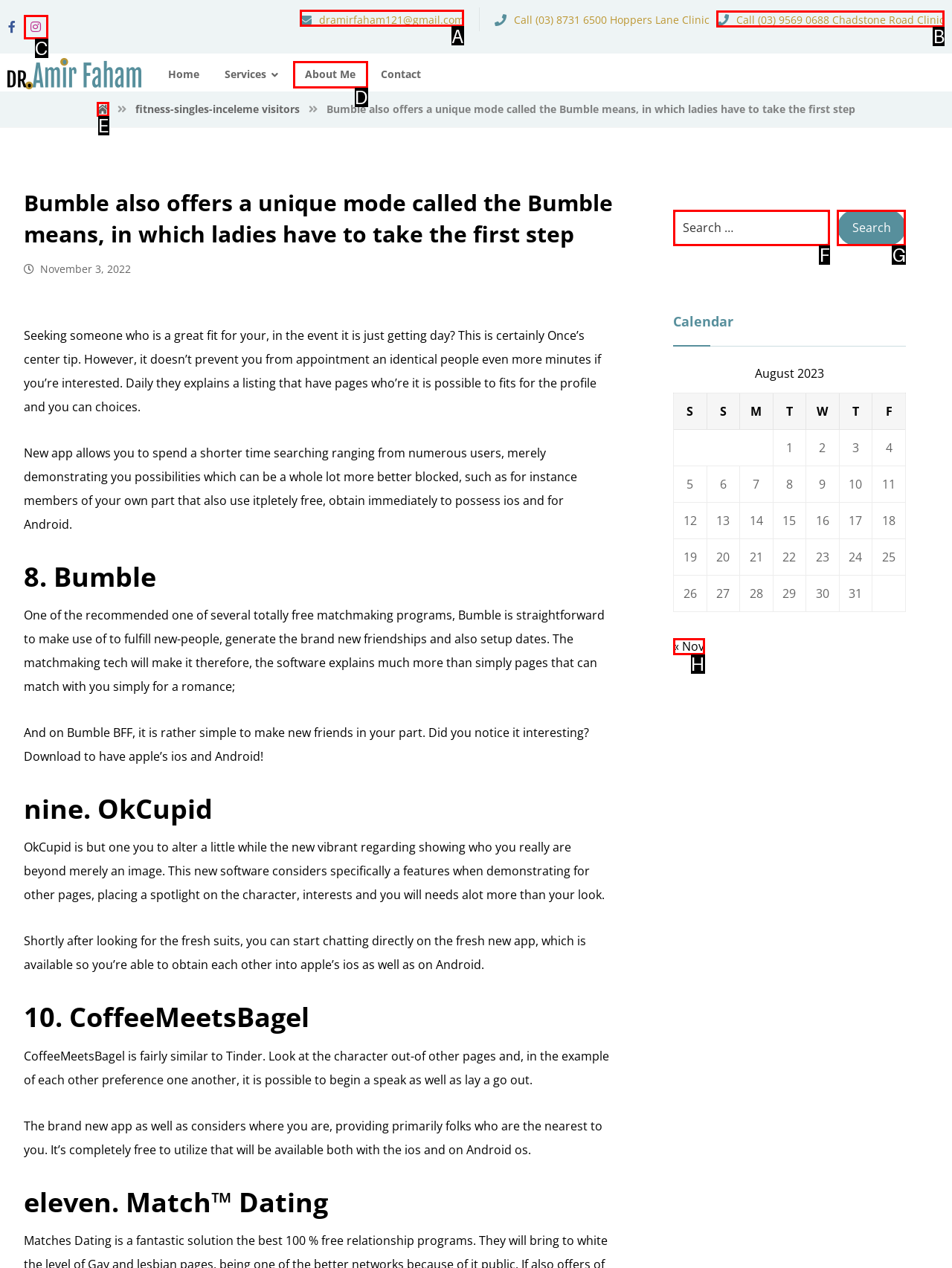Select the correct option from the given choices to perform this task: Send an email to dramirfaham121@gmail.com. Provide the letter of that option.

A